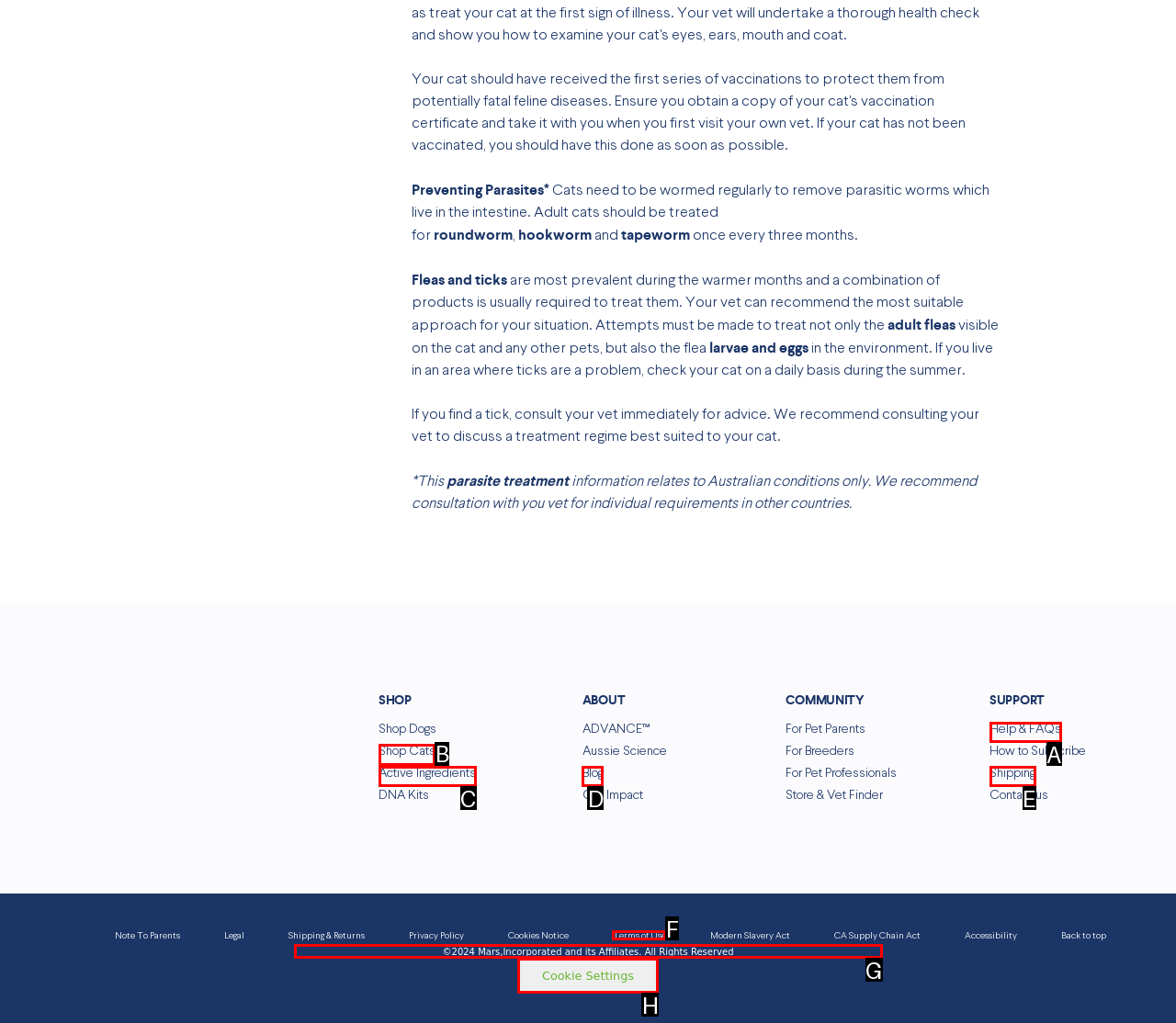Identify the HTML element that should be clicked to accomplish the task: Read about 15% Off When You Sign Up For Their Newsletter
Provide the option's letter from the given choices.

None